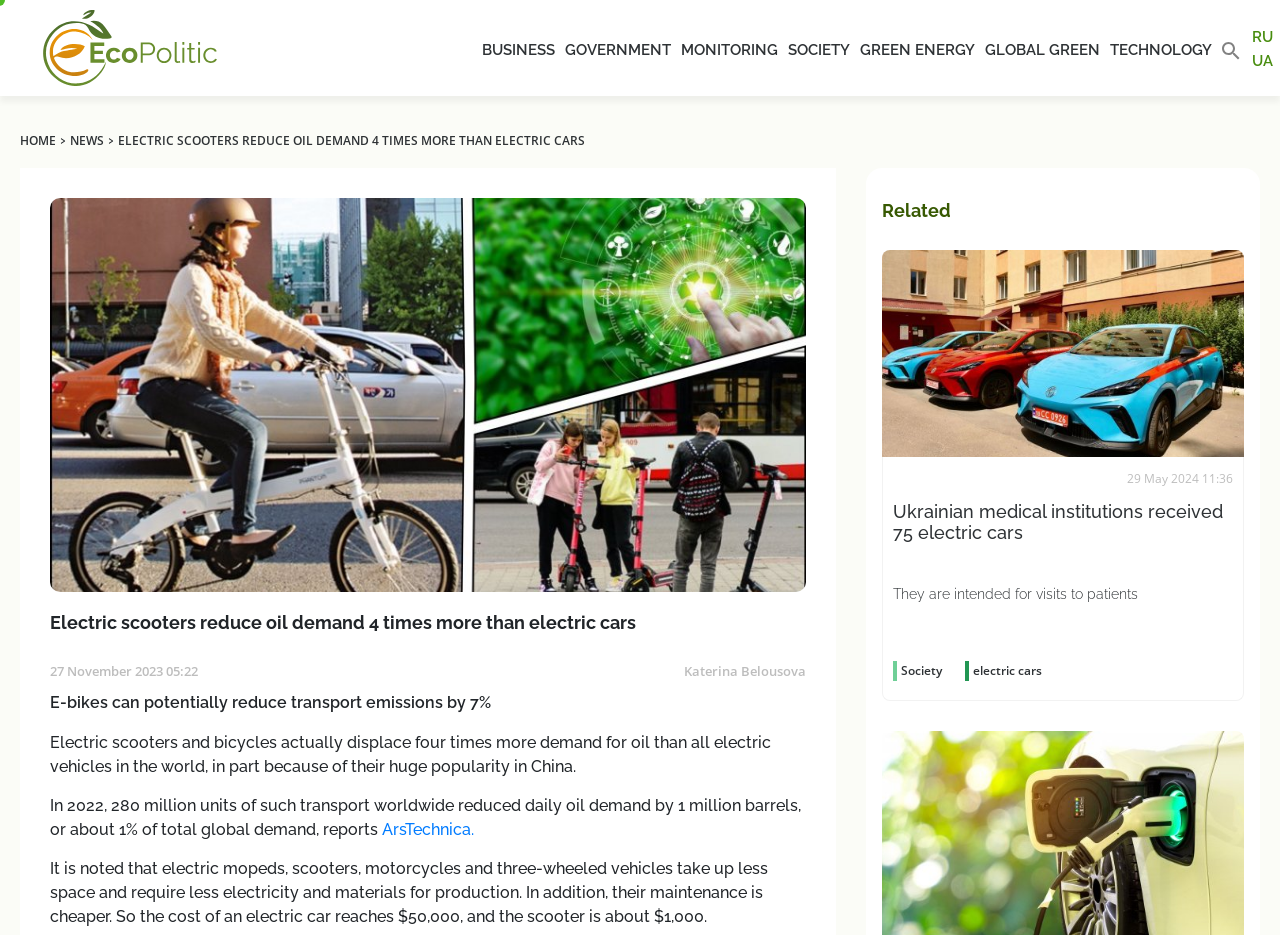Pinpoint the bounding box coordinates of the clickable element to carry out the following instruction: "Read the article by Katerina Belousova."

[0.534, 0.708, 0.63, 0.739]